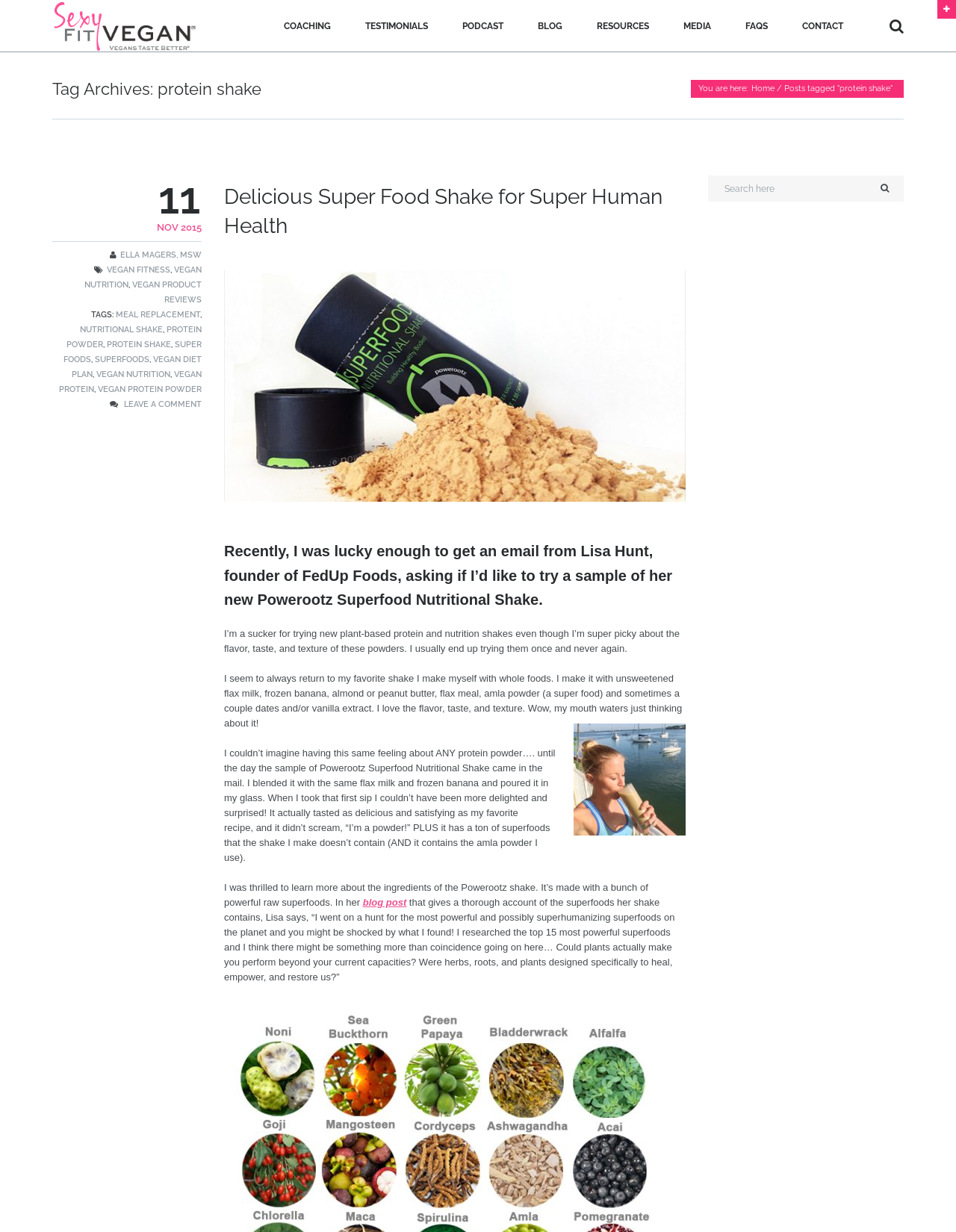What is the category of the current post? From the image, respond with a single word or brief phrase.

protein shake